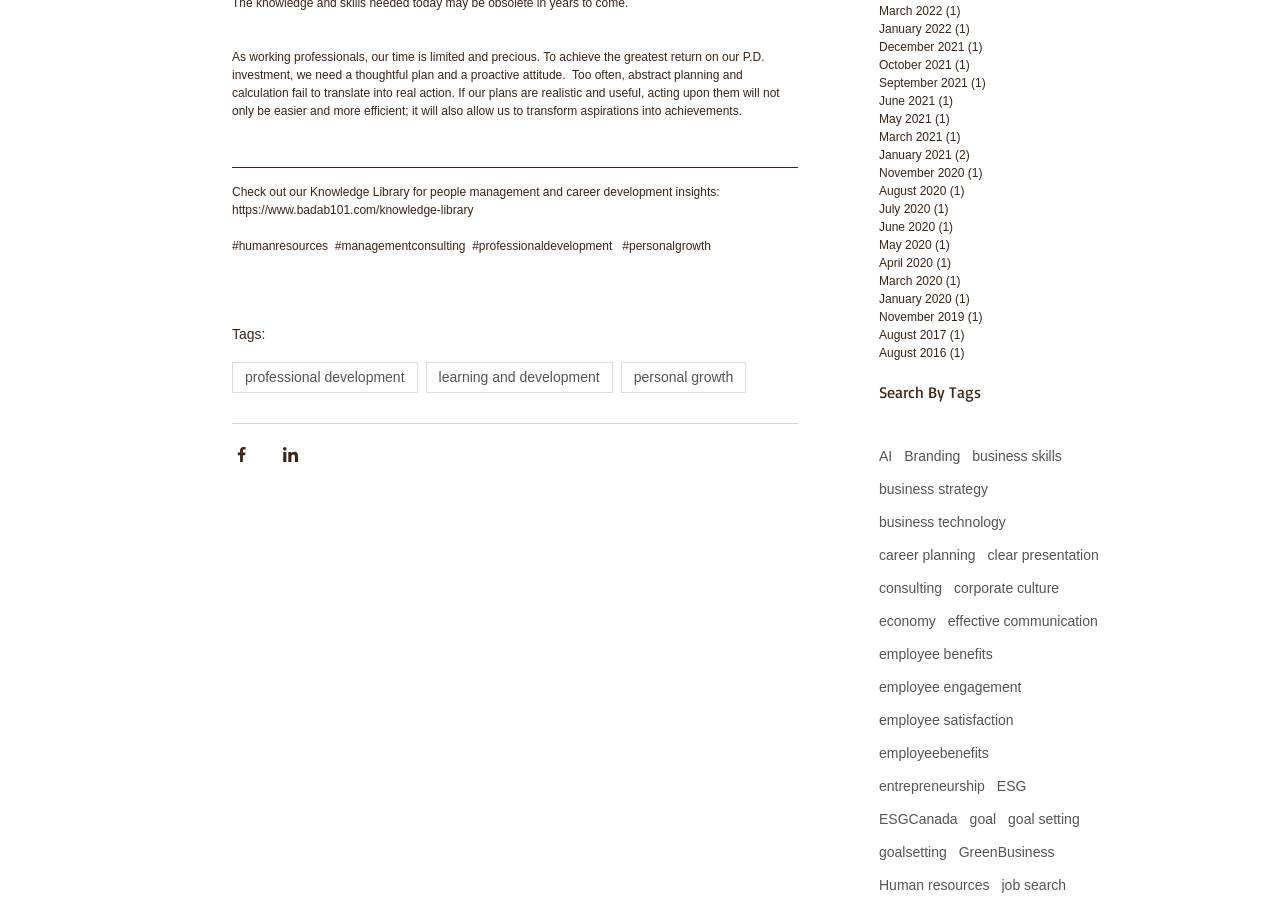Identify the bounding box coordinates of the element to click to follow this instruction: 'Search by tags'. Ensure the coordinates are four float values between 0 and 1, provided as [left, top, right, bottom].

[0.687, 0.421, 0.859, 0.446]